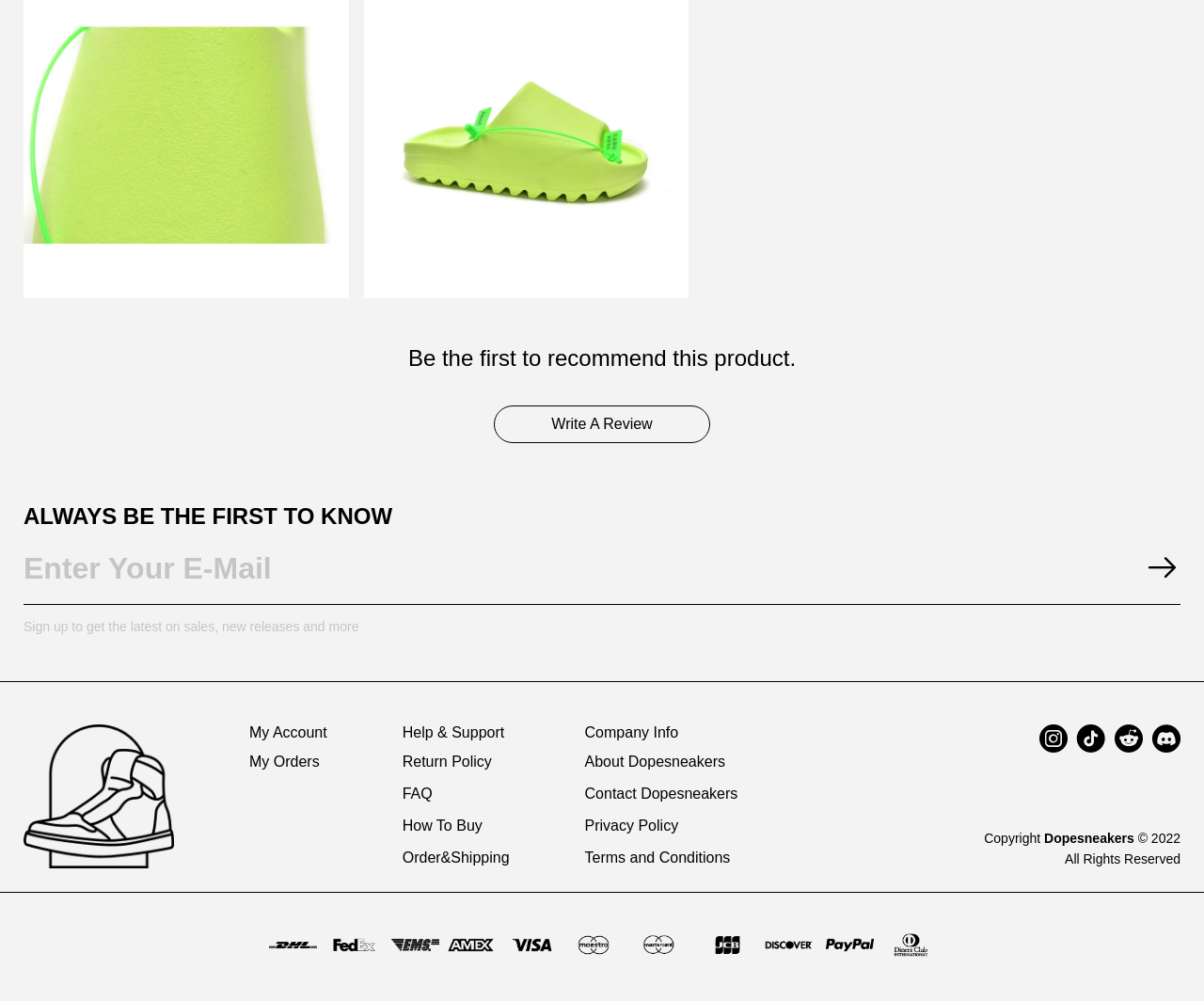Select the bounding box coordinates of the element I need to click to carry out the following instruction: "Enter your email".

[0.02, 0.544, 0.98, 0.604]